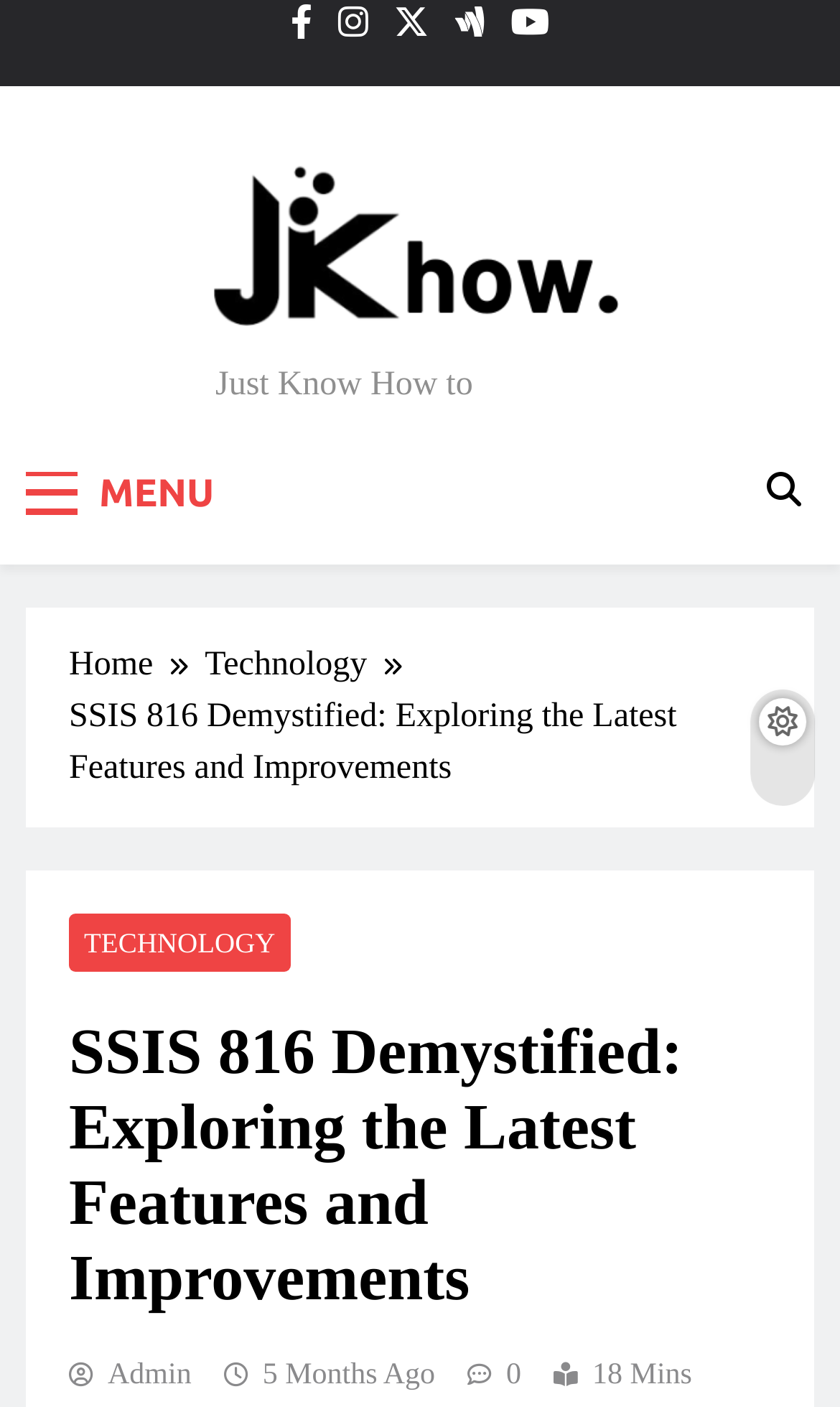How many buttons are in the top-left corner of the webpage?
Based on the screenshot, answer the question with a single word or phrase.

2